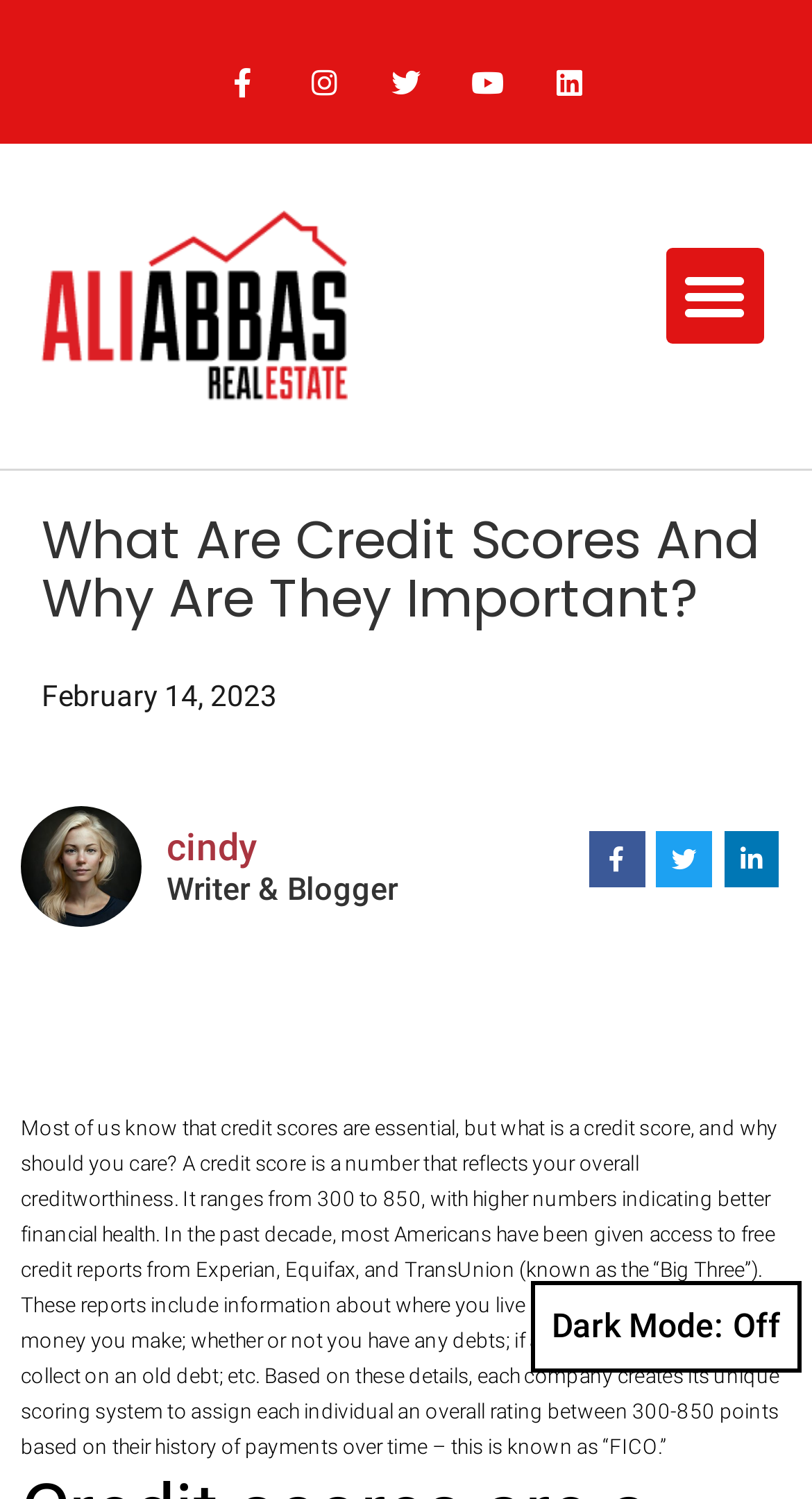Identify the bounding box coordinates of the part that should be clicked to carry out this instruction: "Switch to dark mode".

[0.654, 0.855, 0.987, 0.916]